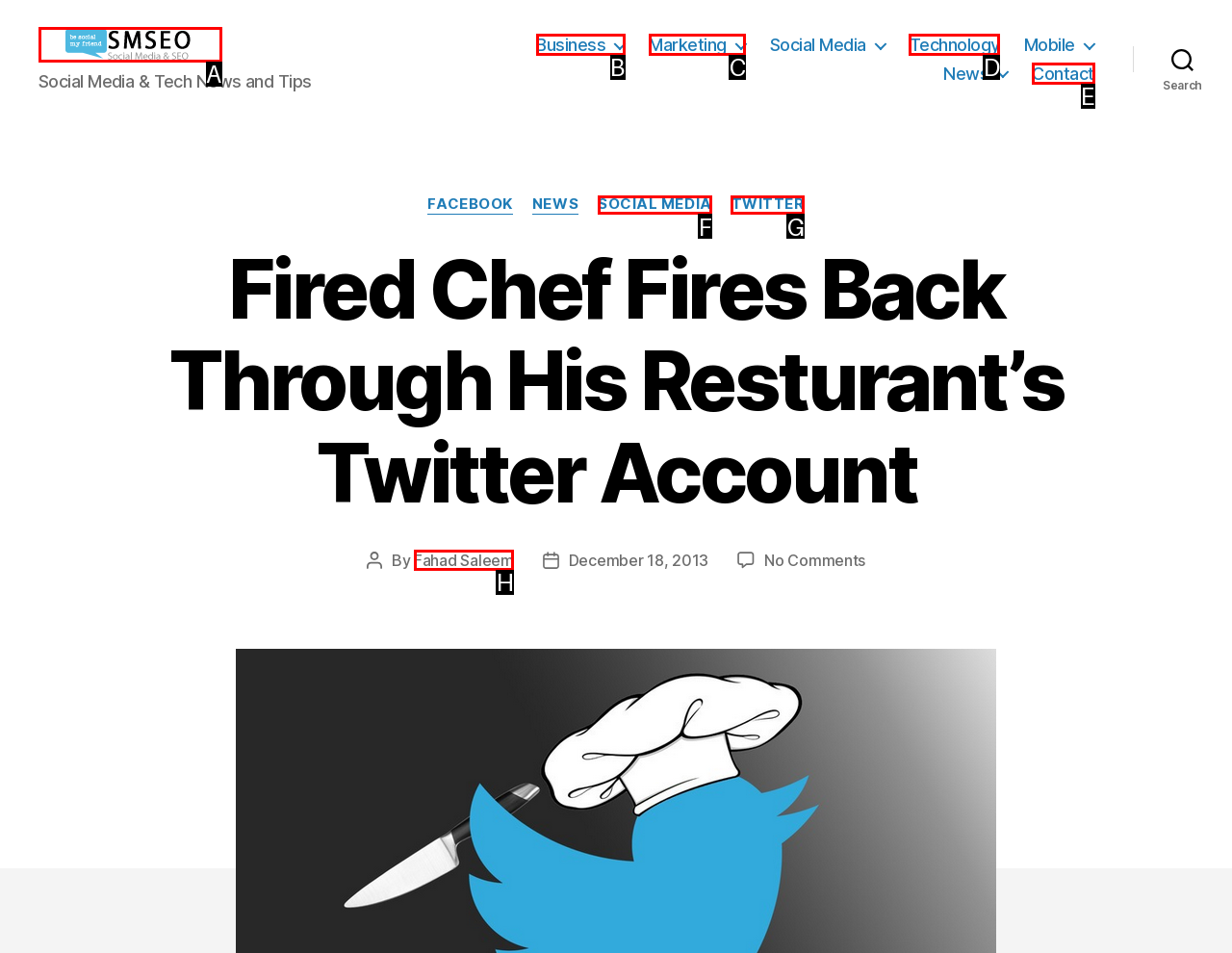Determine which HTML element to click to execute the following task: Read the post by 'Fahad Saleem' Answer with the letter of the selected option.

H